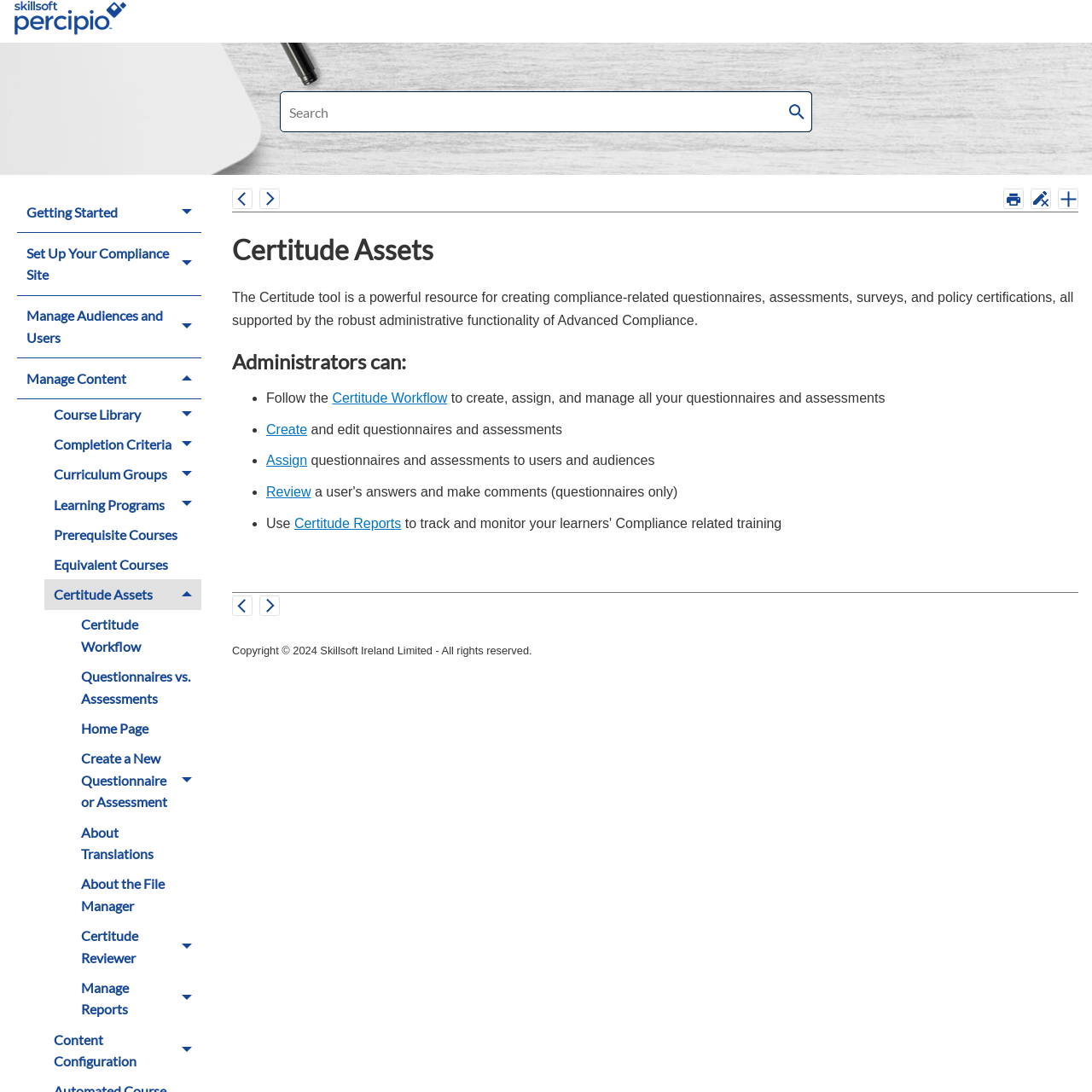Describe all the key features of the webpage in detail.

The webpage is titled "Certitude Assets" and has a logo at the top left corner. Below the logo, there is a search box and a "Submit Search" button. To the left of the search box, there are several links, including "Getting Started", "Set Up Your Compliance Site", "Manage Audiences and Users", "Manage Content", "Course Library", "Completion Criteria", "Curriculum Groups", "Learning Programs", "Prerequisite Courses", "Equivalent Courses", and "Certitude Assets". These links are arranged vertically, with the first link at the top and the last link at the bottom.

To the right of the search box, there are several buttons, including "Navigate previous", "Navigate next", "Print", "Remove search highlights", and "Expand all". These buttons are arranged horizontally.

The main content of the webpage is divided into two sections. The first section has a heading "Certitude Assets" and a paragraph of text that describes the Certitude tool. Below the paragraph, there is a heading "Administrators can:" followed by a list of bullet points that describe the features of the Certitude tool. The list includes links to "Certitude Workflow", "Create", "Assign", "Review", and "Certitude Reports".

The second section of the main content has a copyright notice at the bottom, which includes the year "2024" and the name "Skillsoft Ireland Limited - All rights reserved."